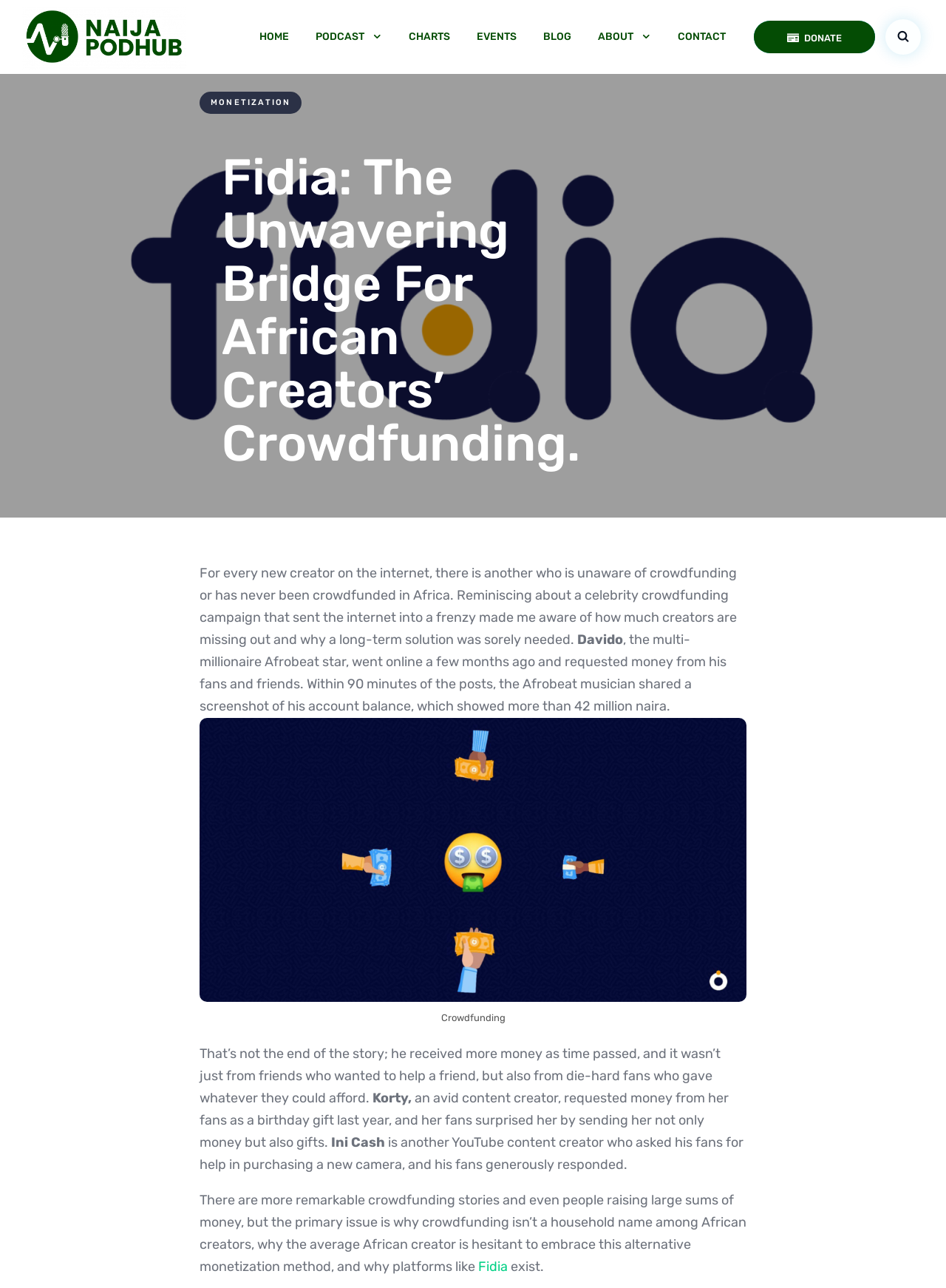Respond with a single word or short phrase to the following question: 
What is the name of the YouTube content creator who asked for help in purchasing a new camera?

Ini Cash